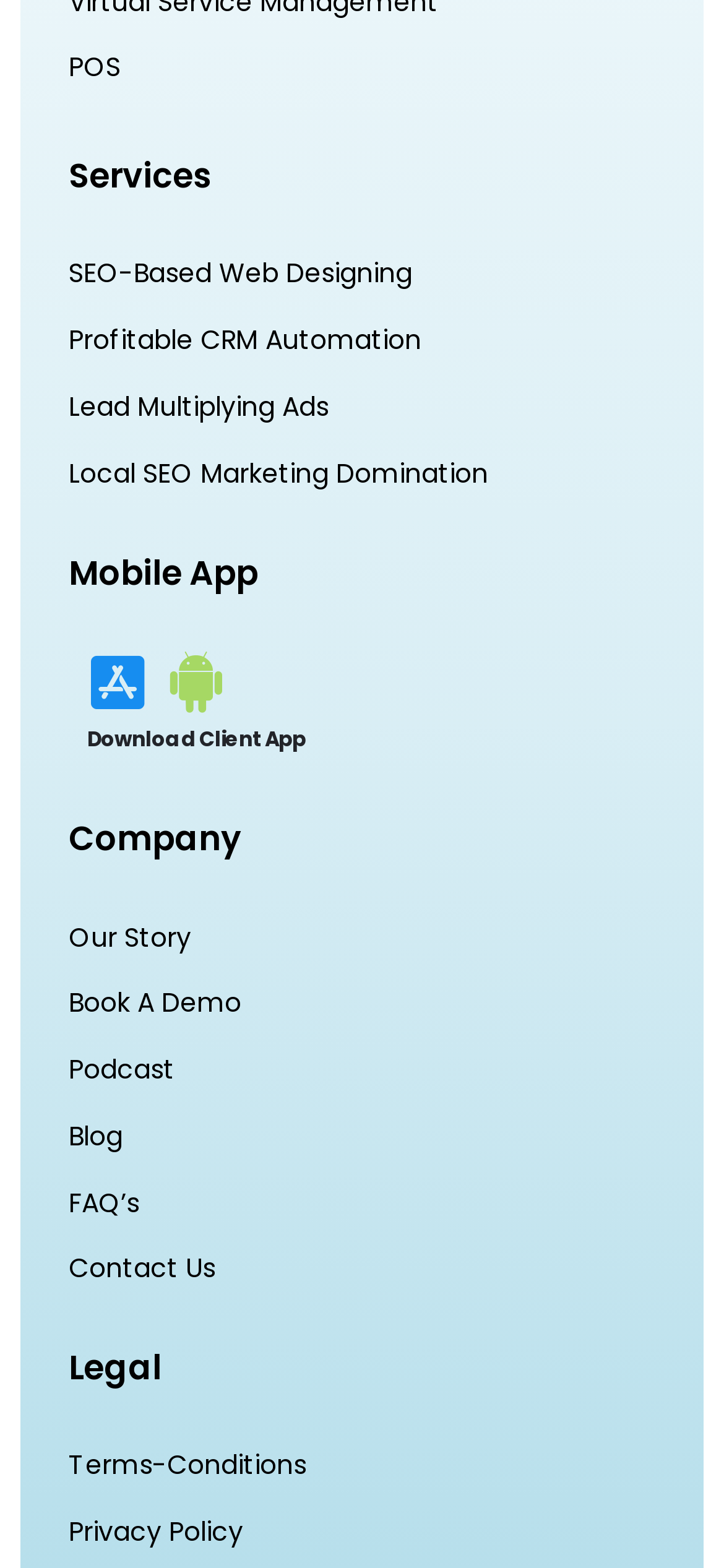Using the image as a reference, answer the following question in as much detail as possible:
What is the first link under 'Legal'?

I looked at the links under the 'Legal' heading and found that the first link is 'Terms-Conditions', which is located at the top of the section.